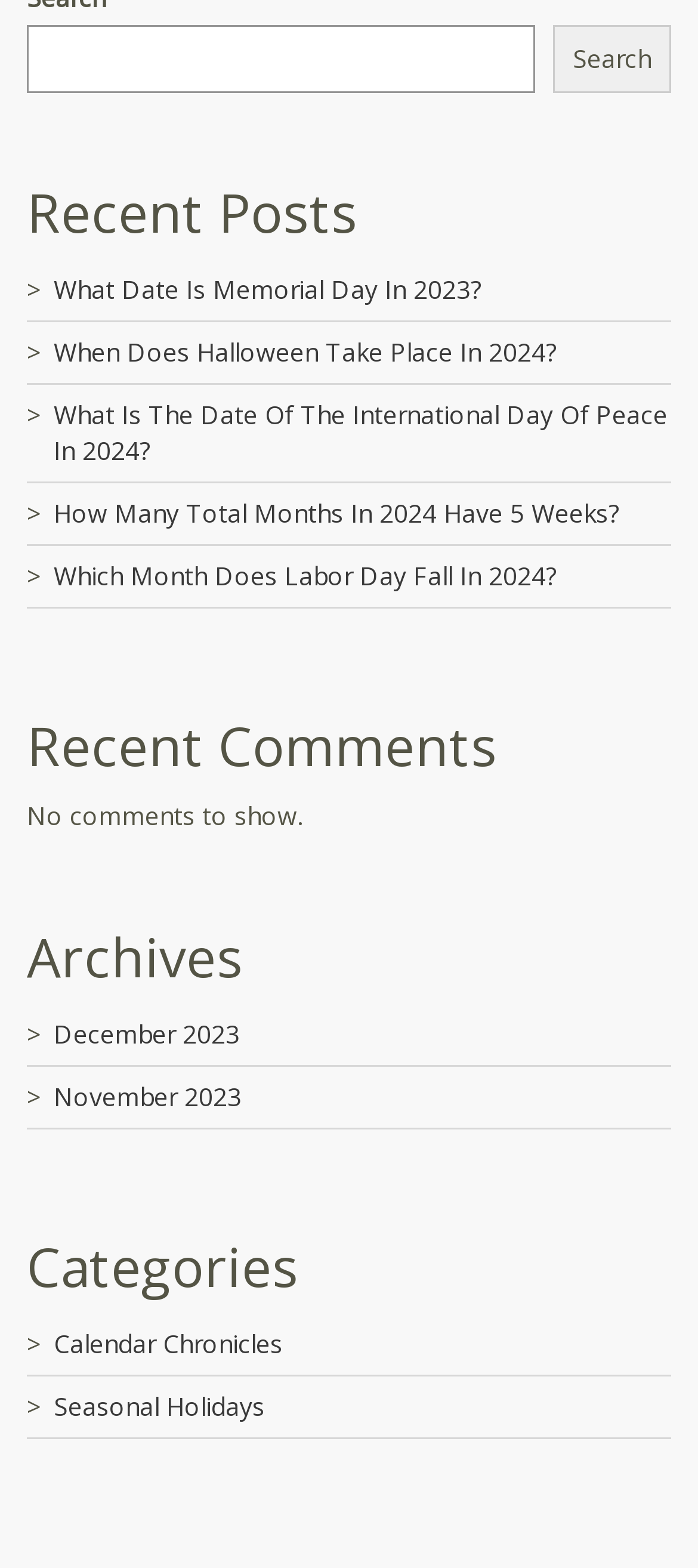Specify the bounding box coordinates of the area that needs to be clicked to achieve the following instruction: "Click the search button".

[0.792, 0.015, 0.962, 0.059]